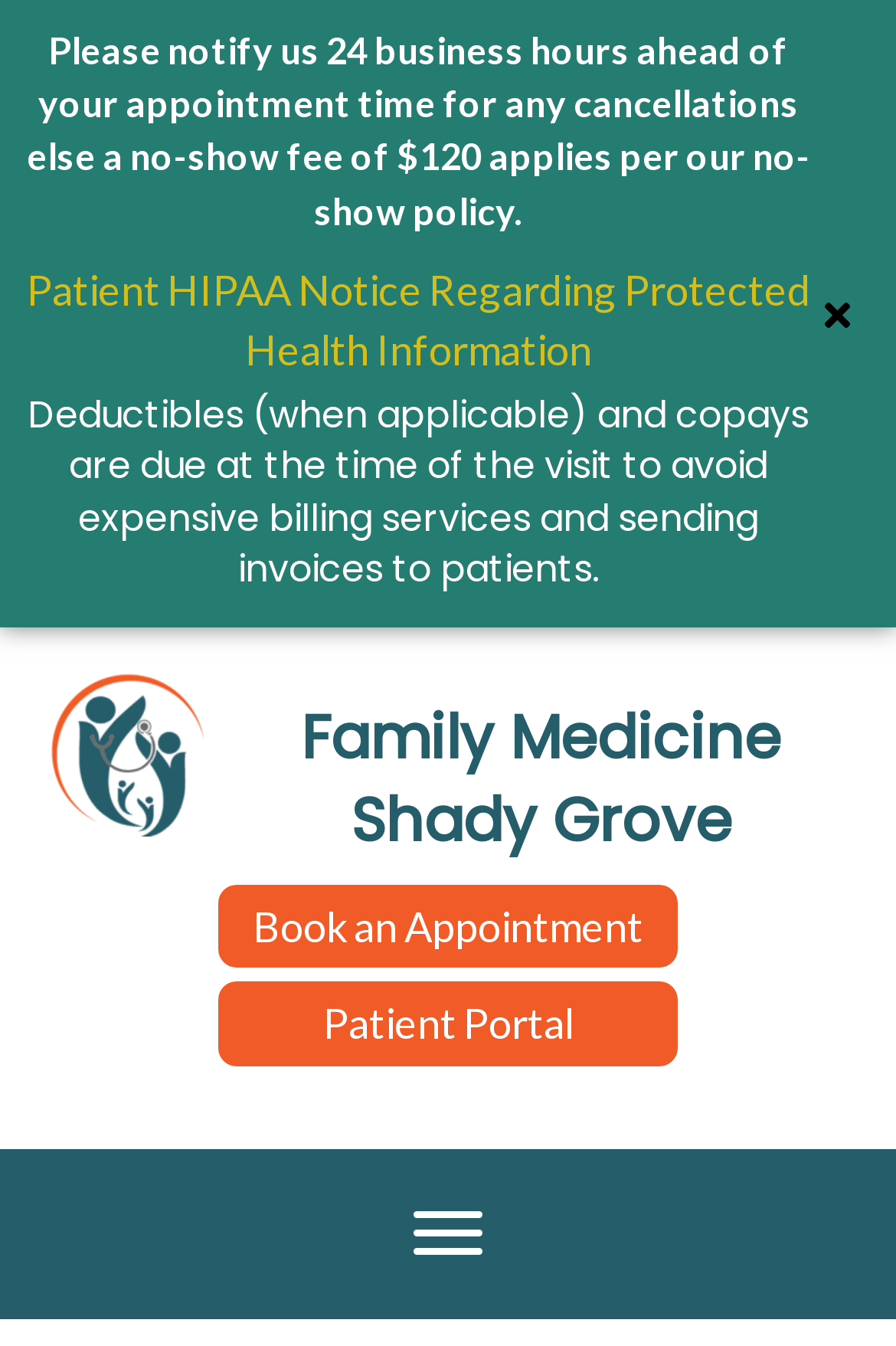What is the fee for not canceling an appointment 24 hours in advance?
Answer the question with a single word or phrase, referring to the image.

$120